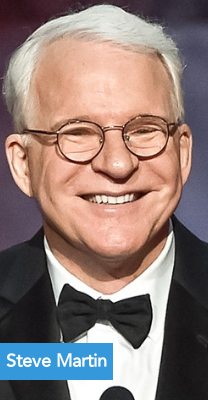Please respond to the question with a concise word or phrase:
What is Steve Martin wearing?

Tuxedo with a bow tie